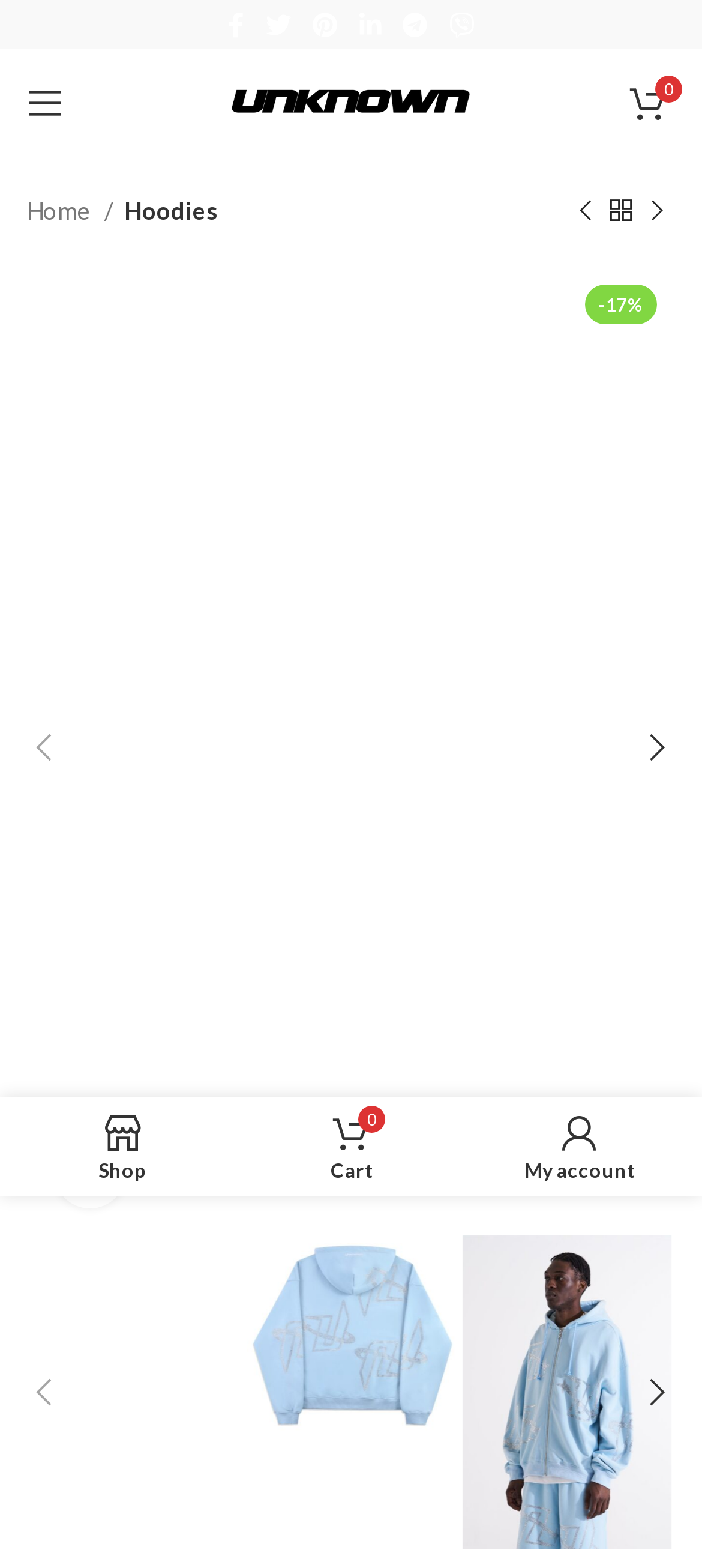Is there a discount on the current product?
Answer with a single word or short phrase according to what you see in the image.

Yes